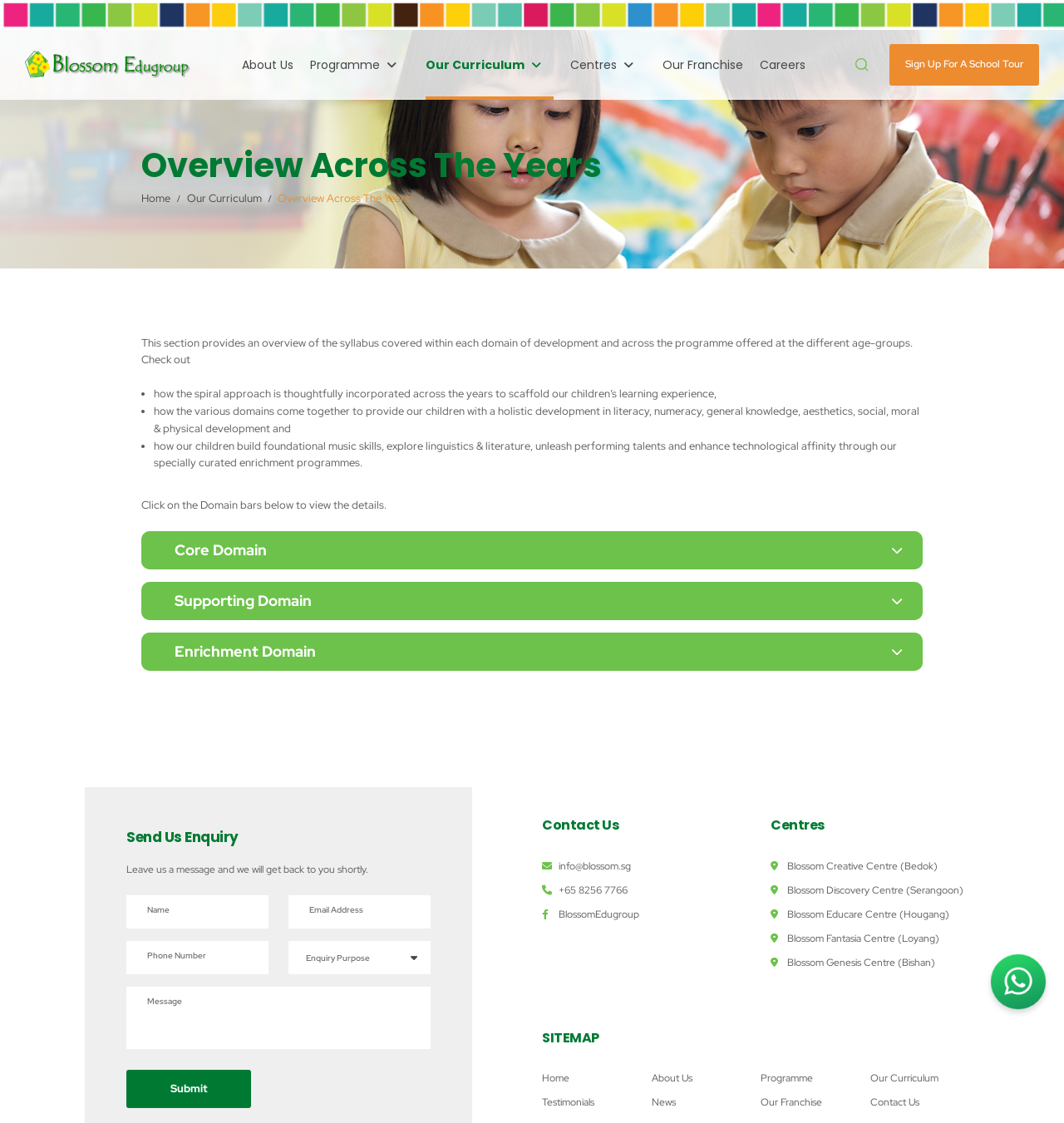Determine the coordinates of the bounding box that should be clicked to complete the instruction: "Click on About Us". The coordinates should be represented by four float numbers between 0 and 1: [left, top, right, bottom].

[0.227, 0.027, 0.275, 0.089]